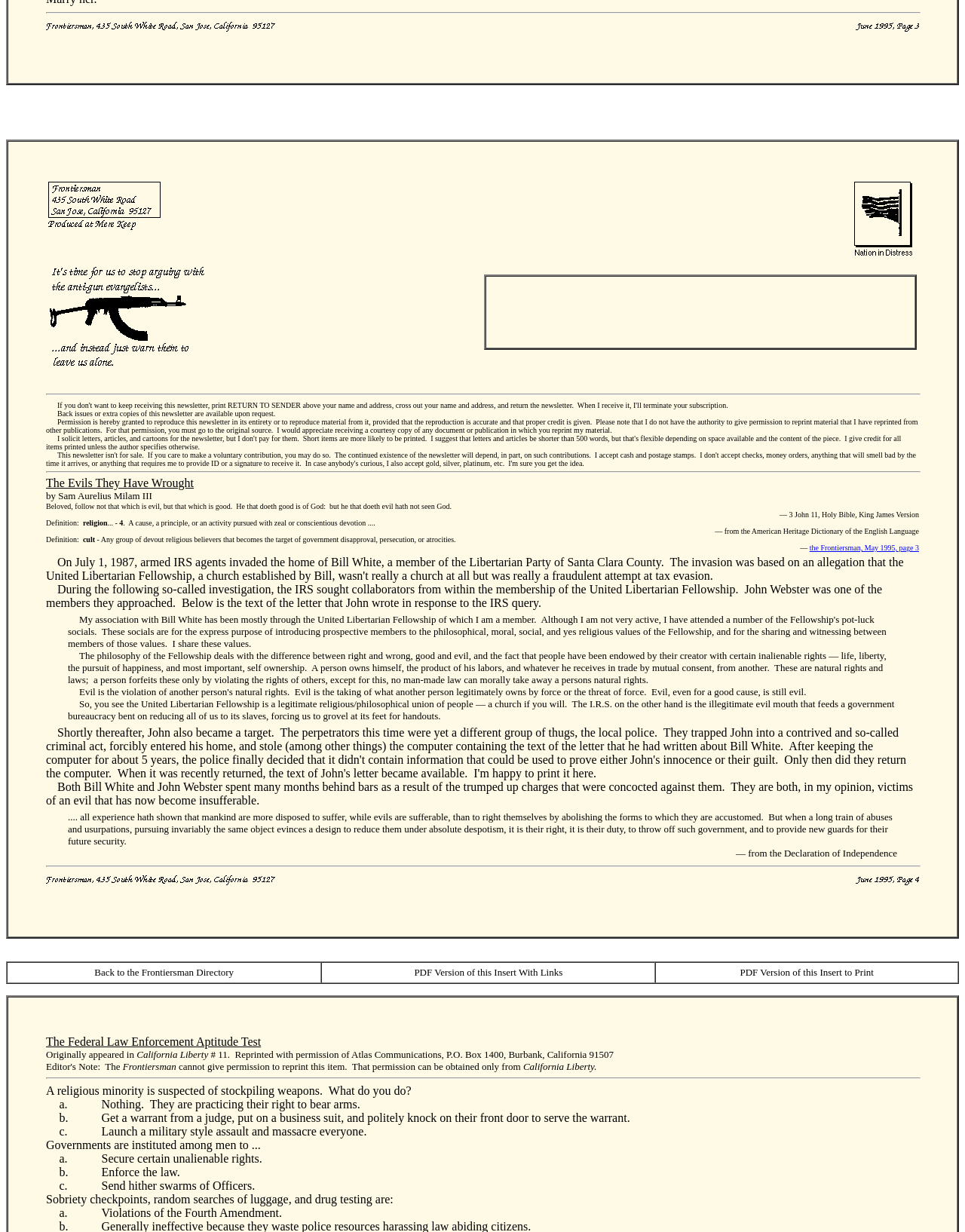Identify the bounding box for the UI element specified in this description: "Back to the Frontiersman Directory". The coordinates must be four float numbers between 0 and 1, formatted as [left, top, right, bottom].

[0.098, 0.785, 0.242, 0.794]